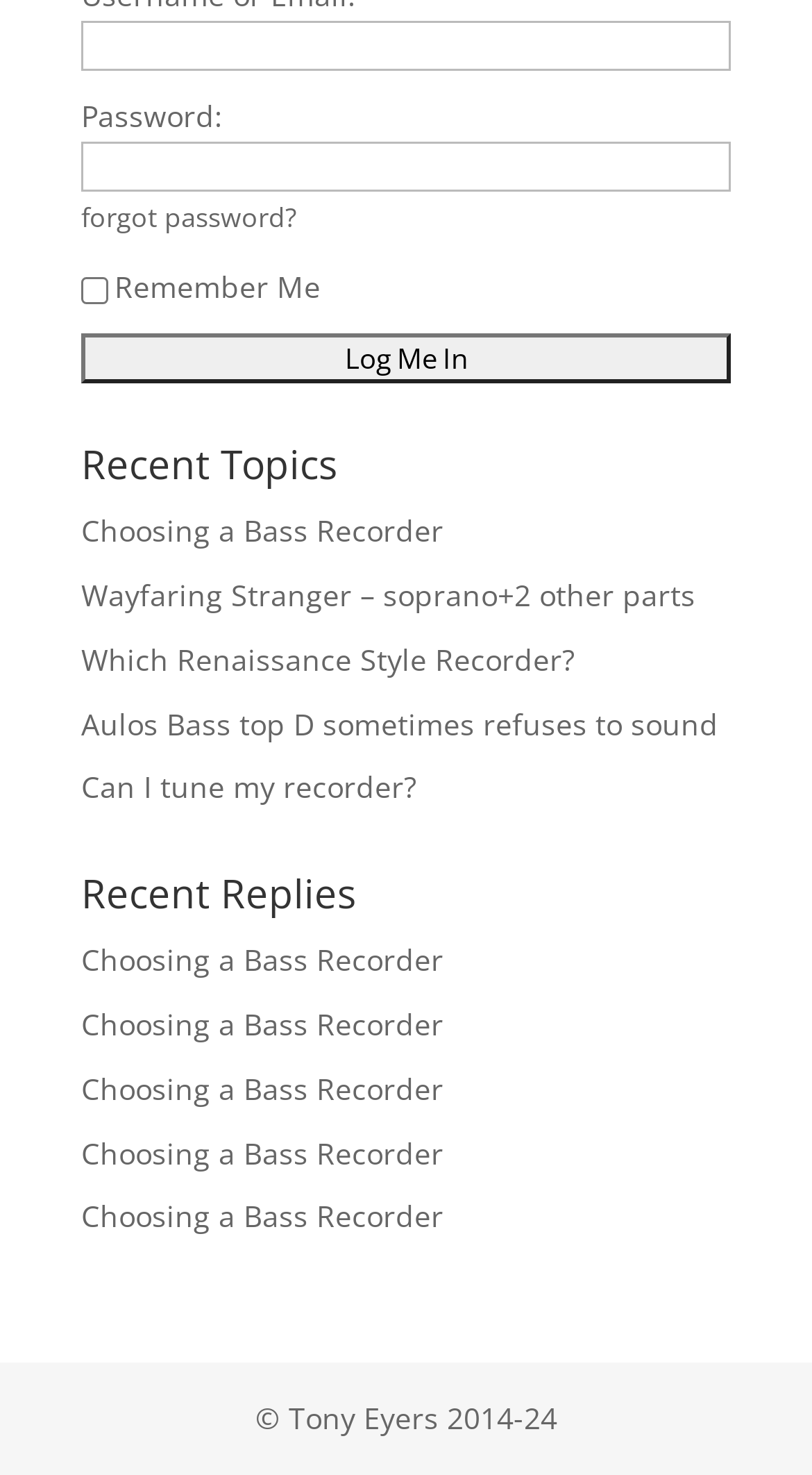What is the purpose of the 'Remember Me' checkbox?
Kindly offer a detailed explanation using the data available in the image.

The 'Remember Me' checkbox is a feature that allows users to save their login credentials, so they don't have to enter them every time they log in.